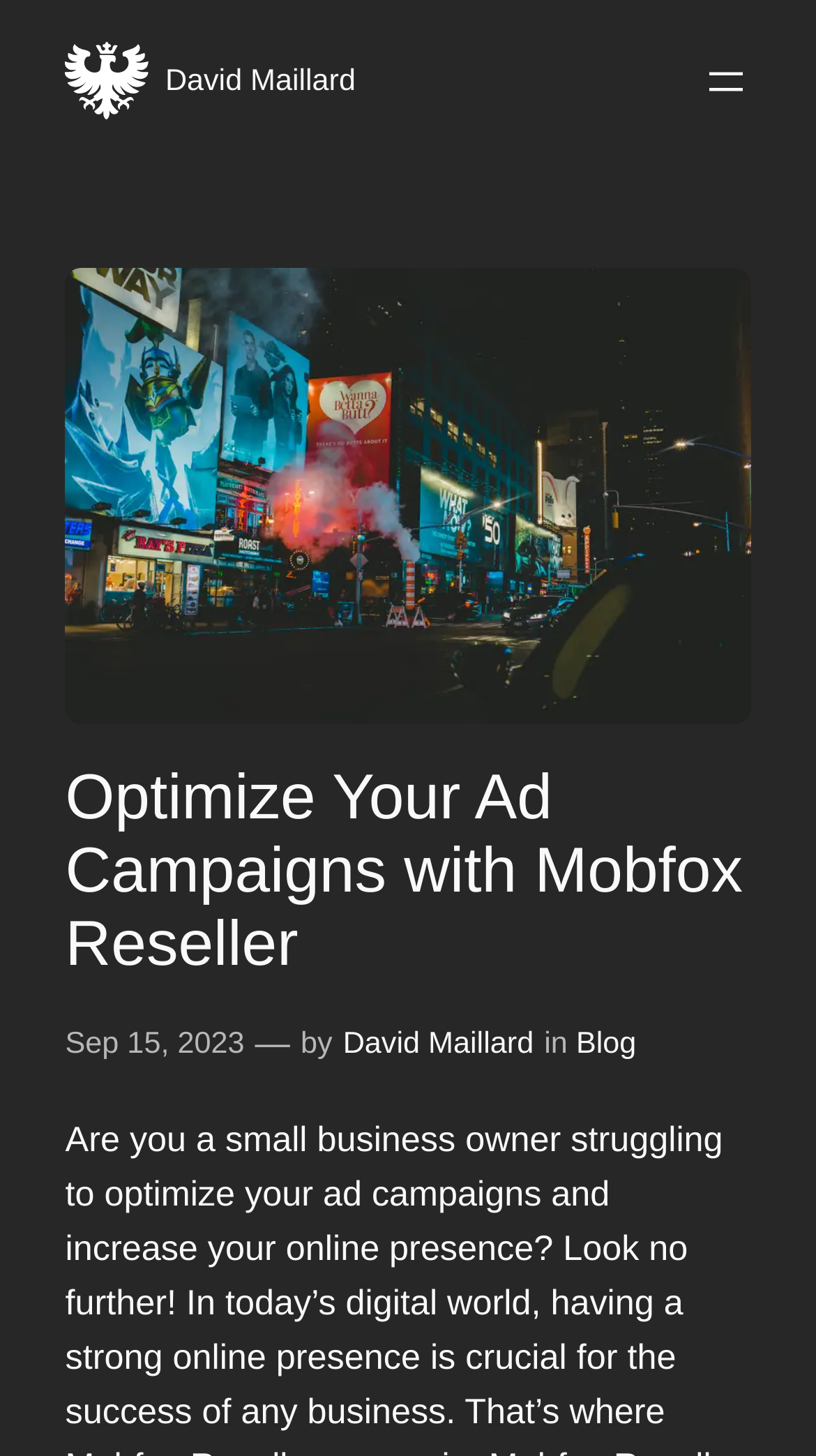What is the purpose of the webpage?
Using the visual information, reply with a single word or short phrase.

Optimize ad campaigns